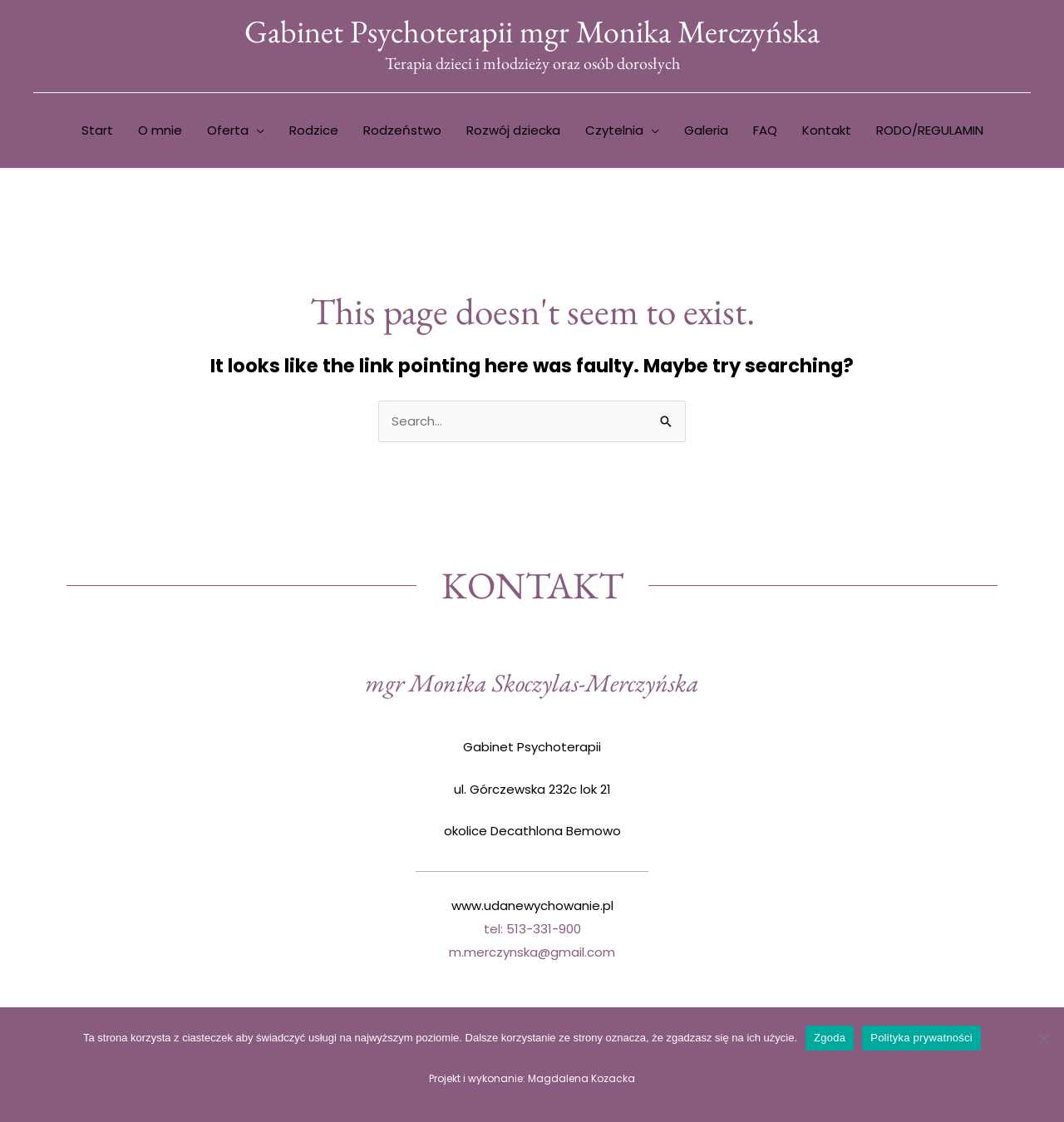Can you provide the bounding box coordinates for the element that should be clicked to implement the instruction: "Visit the 'Galeria' page"?

[0.631, 0.094, 0.696, 0.138]